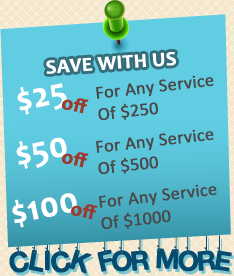What is the purpose of the 'CLICK FOR MORE' call to action?
Please ensure your answer to the question is detailed and covers all necessary aspects.

The 'CLICK FOR MORE' call to action is a clear invitation to potential customers to learn further details about the promotions and services offered by the plumbing service, enhancing engagement with the service's website.